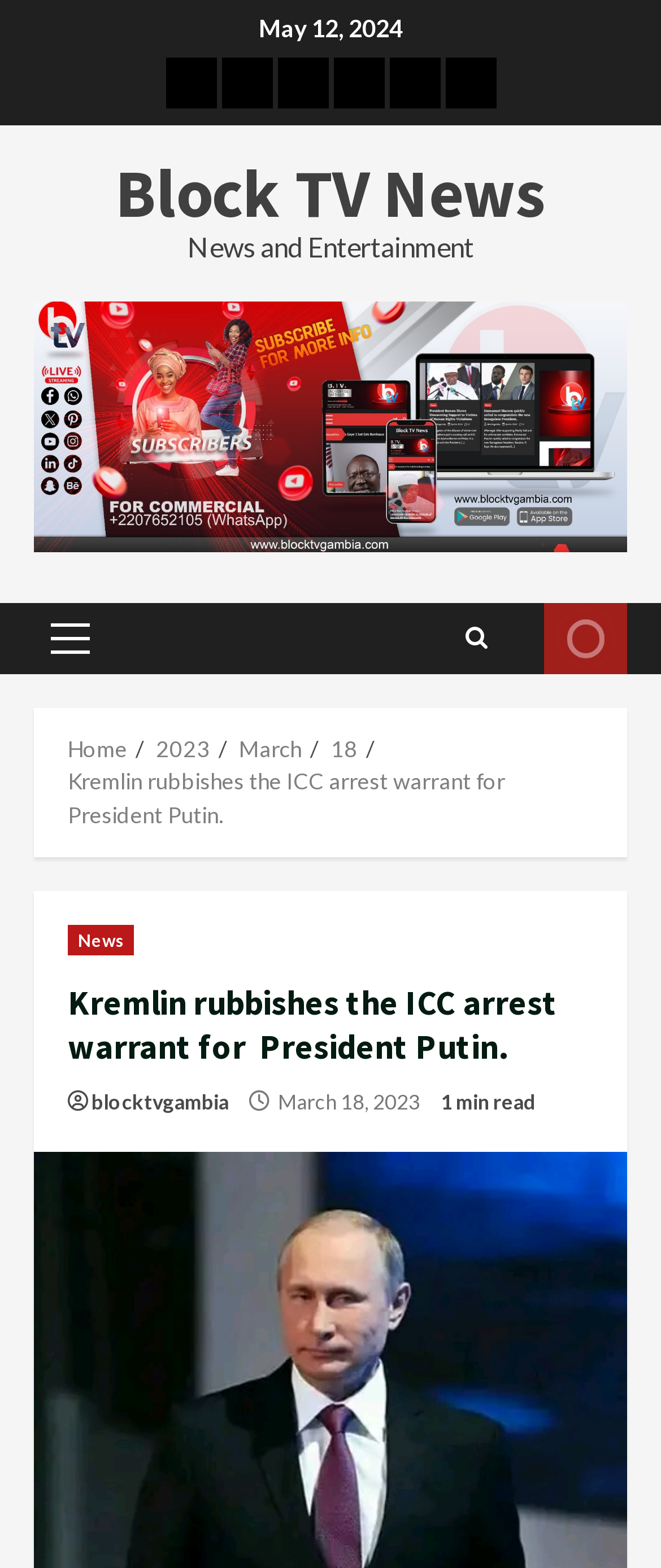How long does it take to read the news article?
Please answer the question as detailed as possible based on the image.

I found the reading time of the news article by looking at the static text '1 min read' below the article title.